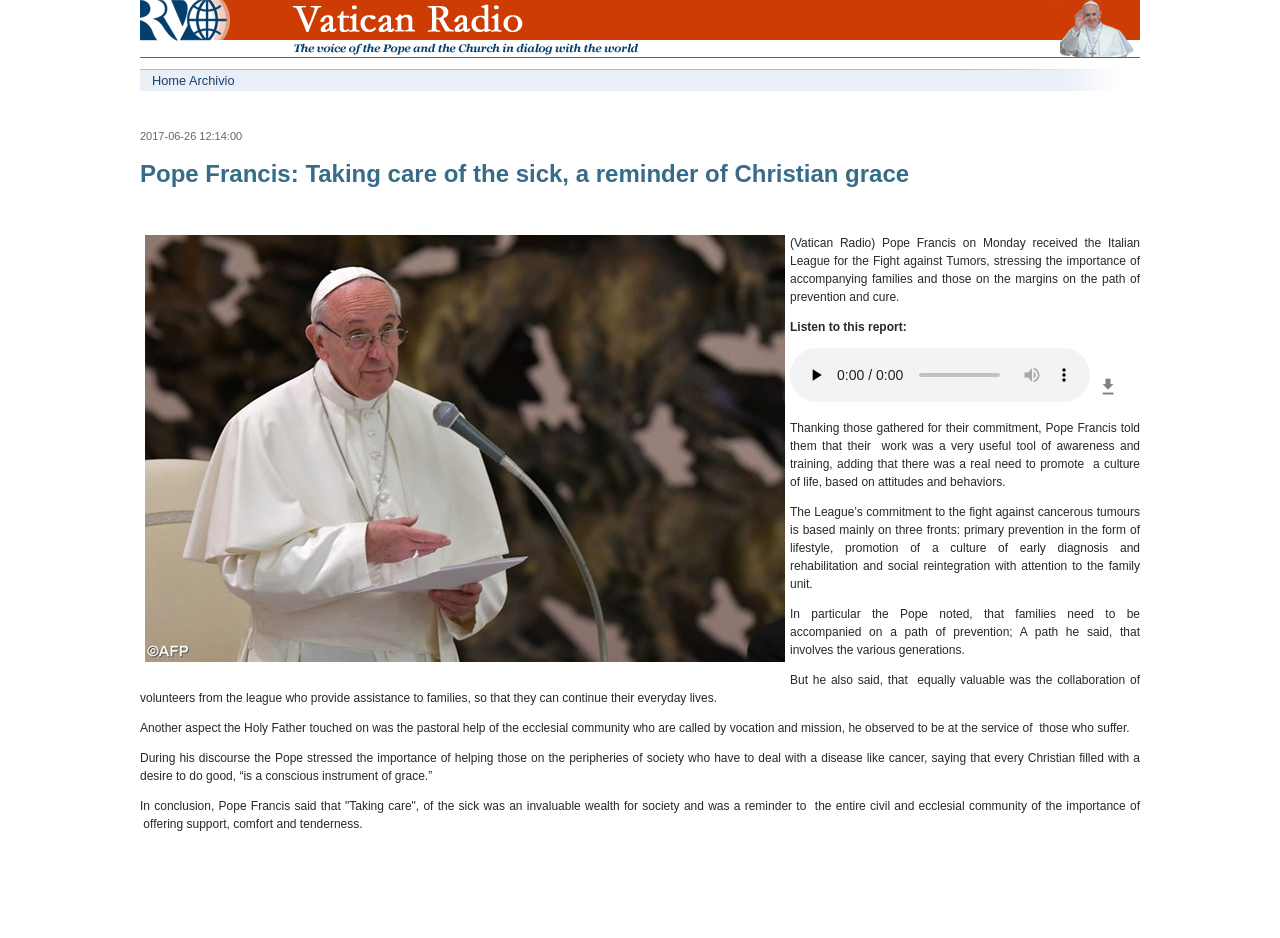Locate and extract the headline of this webpage.

Pope Francis: Taking care of the sick, a reminder of Christian grace